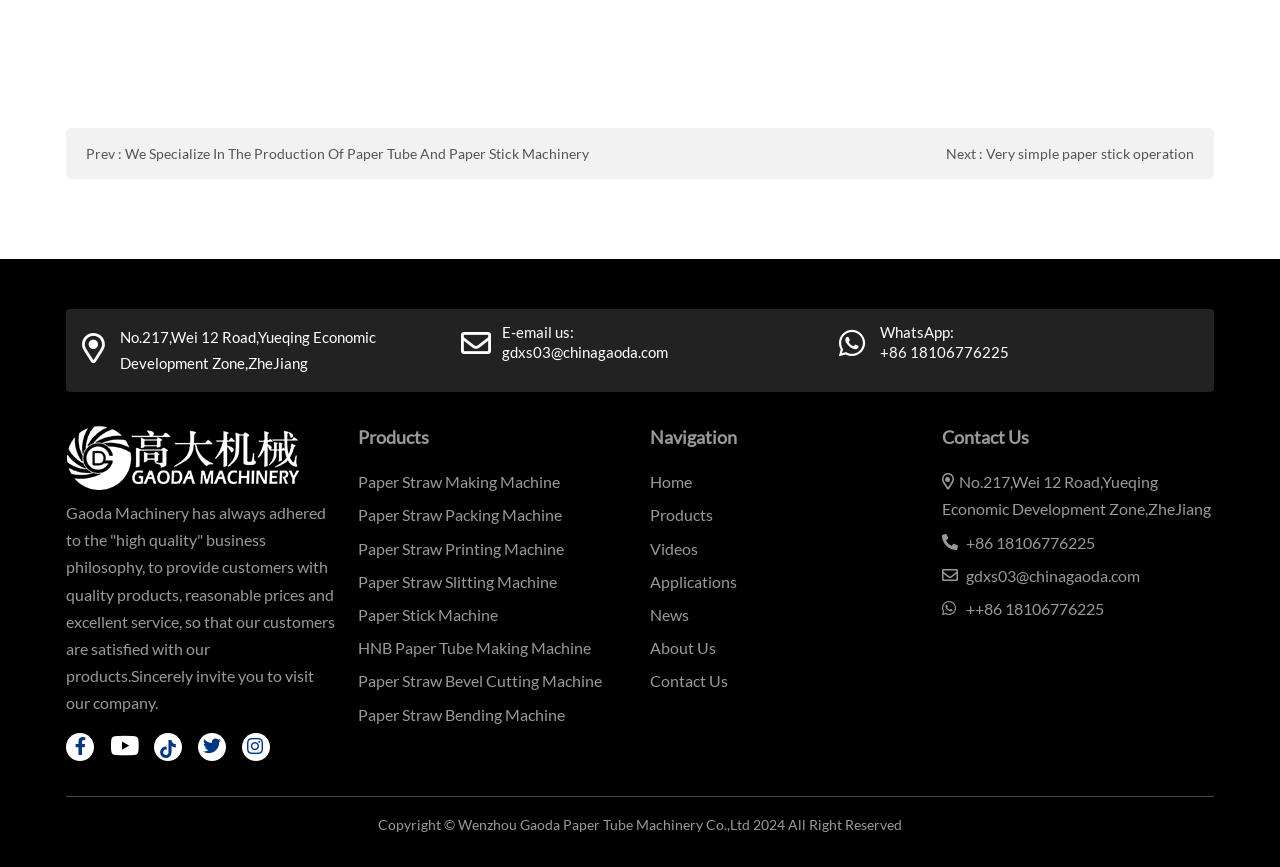Locate the bounding box coordinates of the segment that needs to be clicked to meet this instruction: "Go to the 'Home' page".

[0.508, 0.545, 0.541, 0.567]